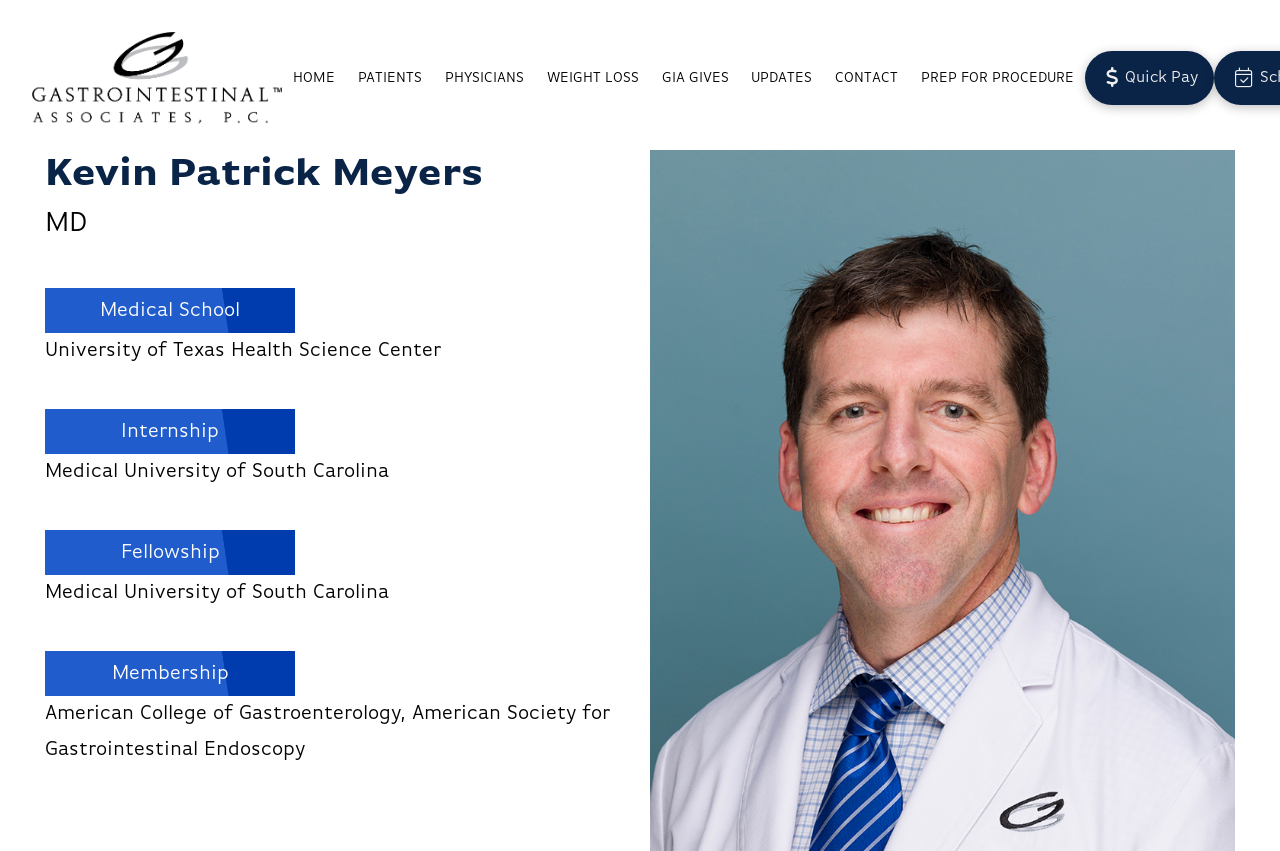Answer the following query with a single word or phrase:
What is the purpose of the button on the top right?

Toggle Modal Content